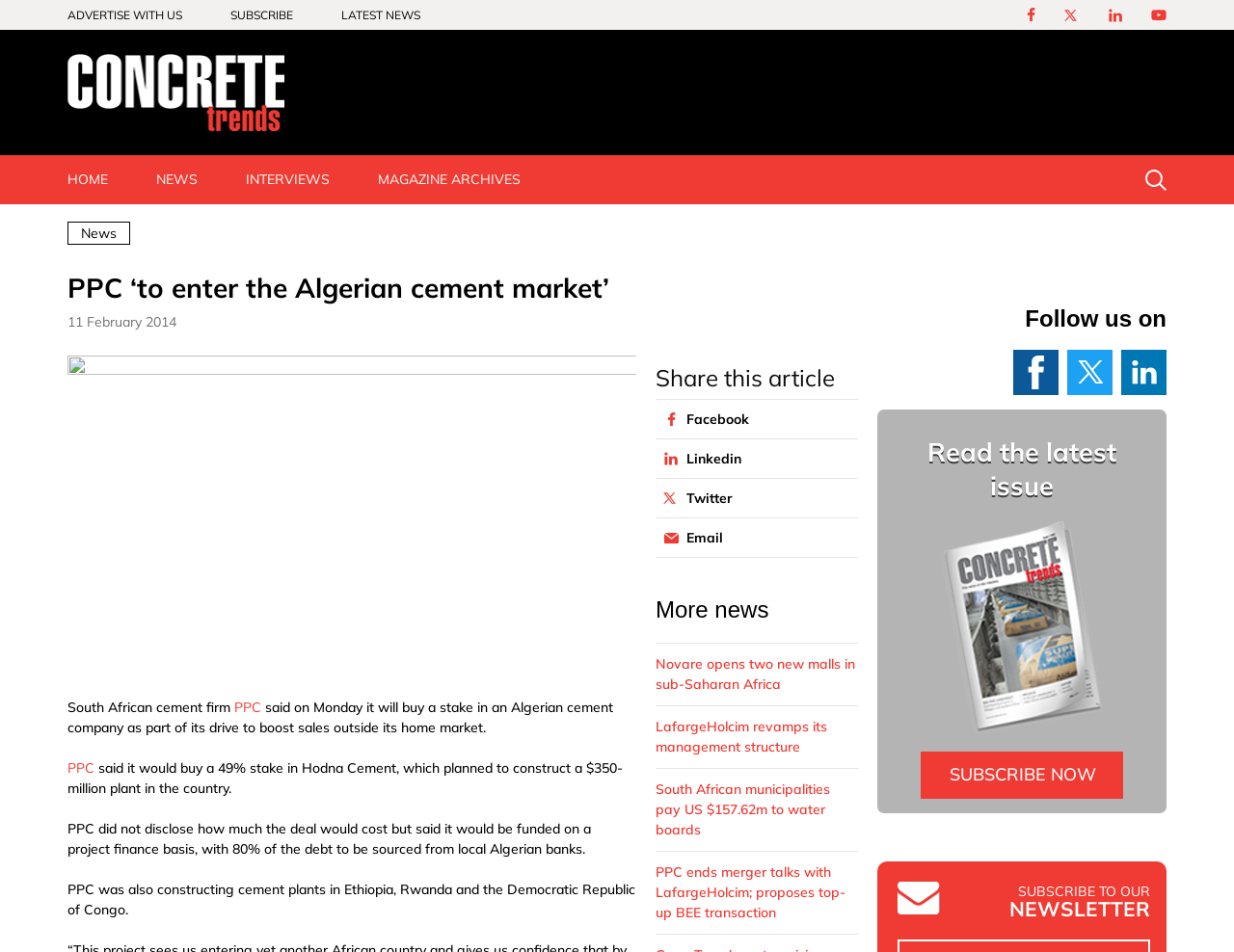Can you specify the bounding box coordinates of the area that needs to be clicked to fulfill the following instruction: "Click on Facebook to share this article"?

[0.531, 0.42, 0.687, 0.461]